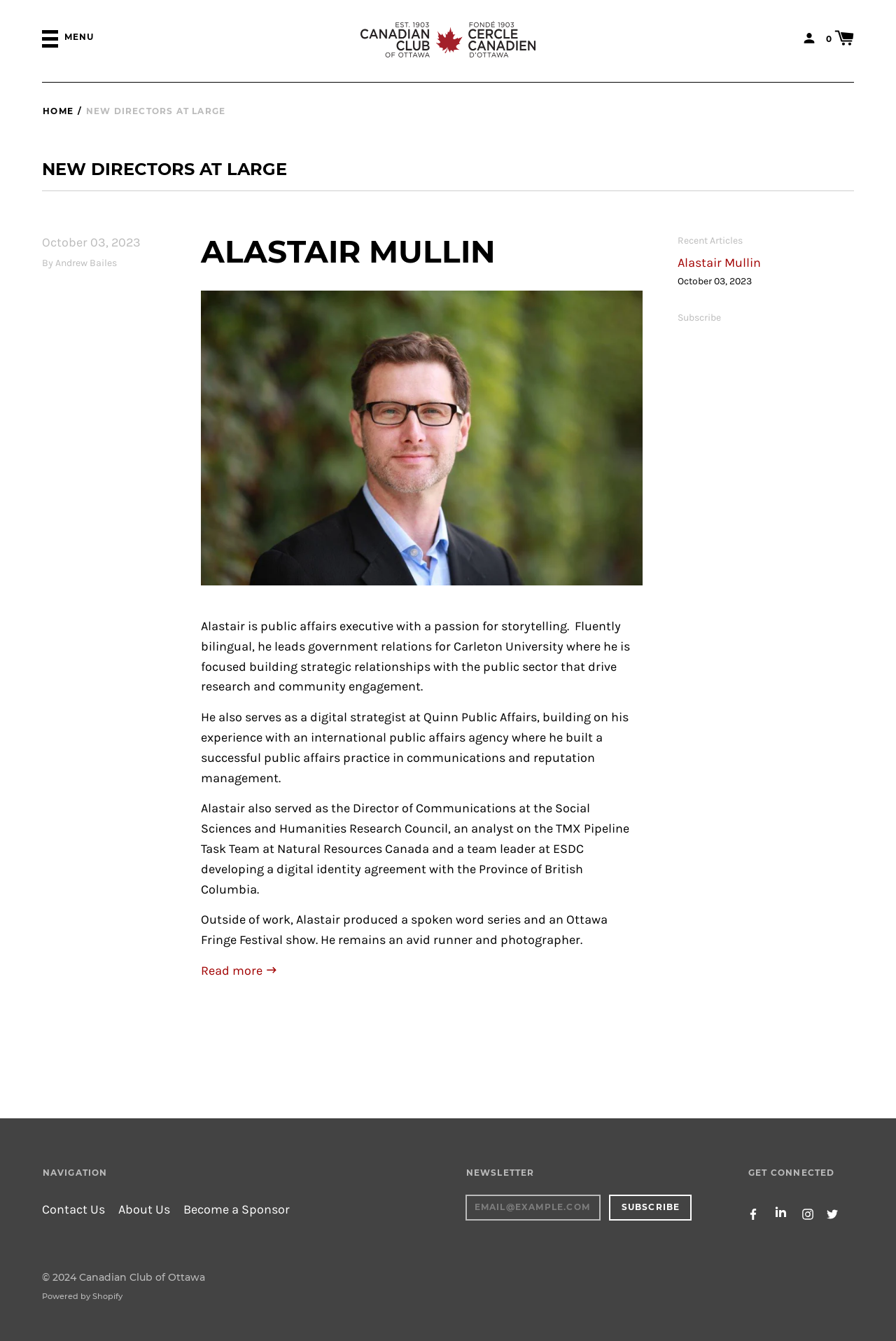Use a single word or phrase to answer the question: 
How many social media platforms are linked?

4